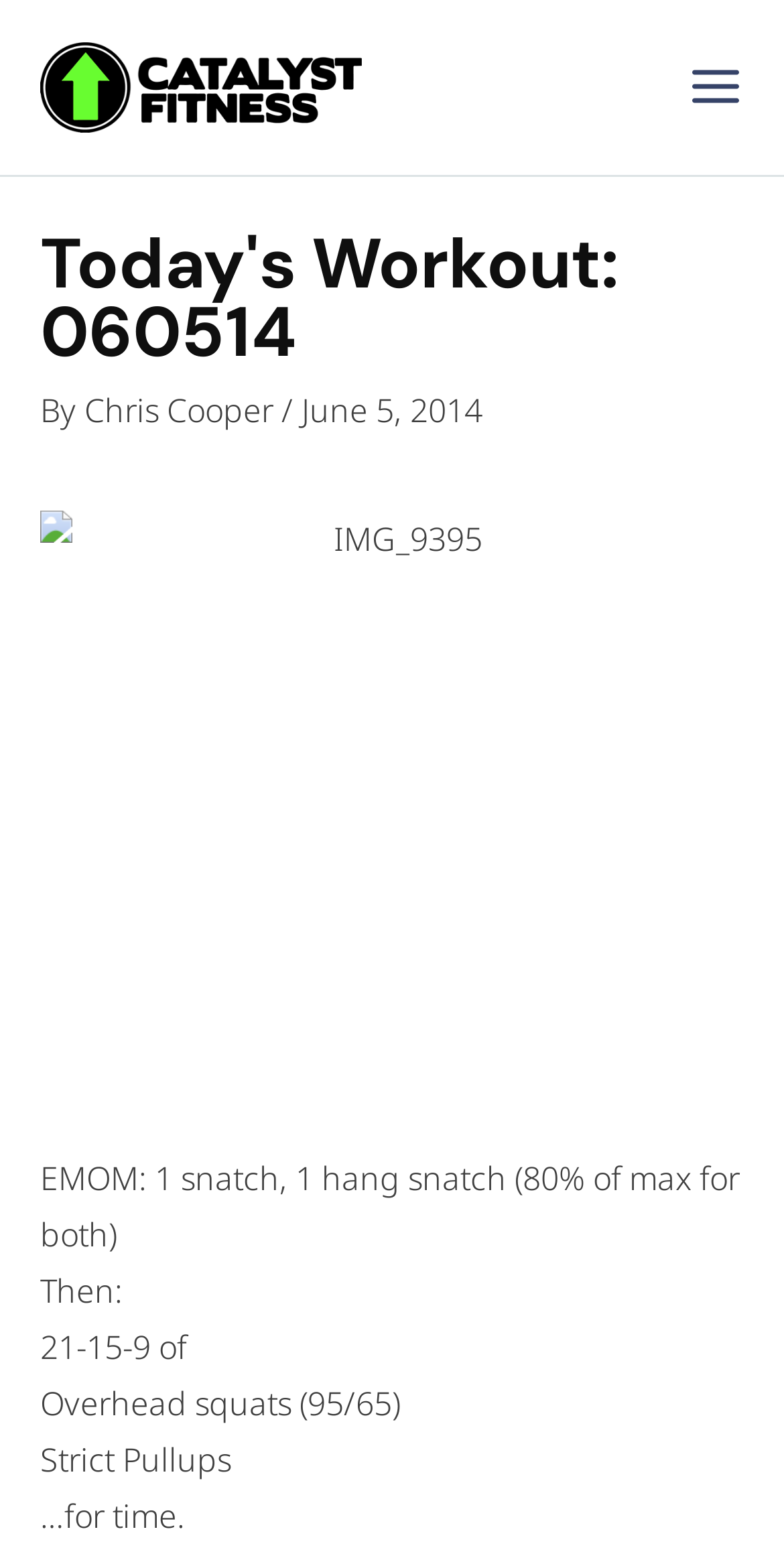Elaborate on the webpage's design and content in a detailed caption.

The webpage is about a workout routine, specifically "Today's Workout: 060514" at Catalyst Fitness. At the top left, there is a Catalyst Fitness logo, which is a link. On the top right, there is a "MAIN MENU" button. 

Below the logo, there is a header section that spans the entire width of the page. It contains the title "Today's Workout: 060514", followed by the author "By Chris Cooper" and the date "June 5, 2014". 

Below the header, there is a large image that takes up most of the page width, labeled "IMG_9395". 

Underneath the image, there is a section of text that describes the workout routine. It starts with "EMOM: 1 snatch, 1 hang snatch (80% of max for both)", followed by "Then:", and then lists the exercises, including "21-15-9 of Overhead squats (95/65)" and "Strict Pullups", with the goal of completing them "…for time."